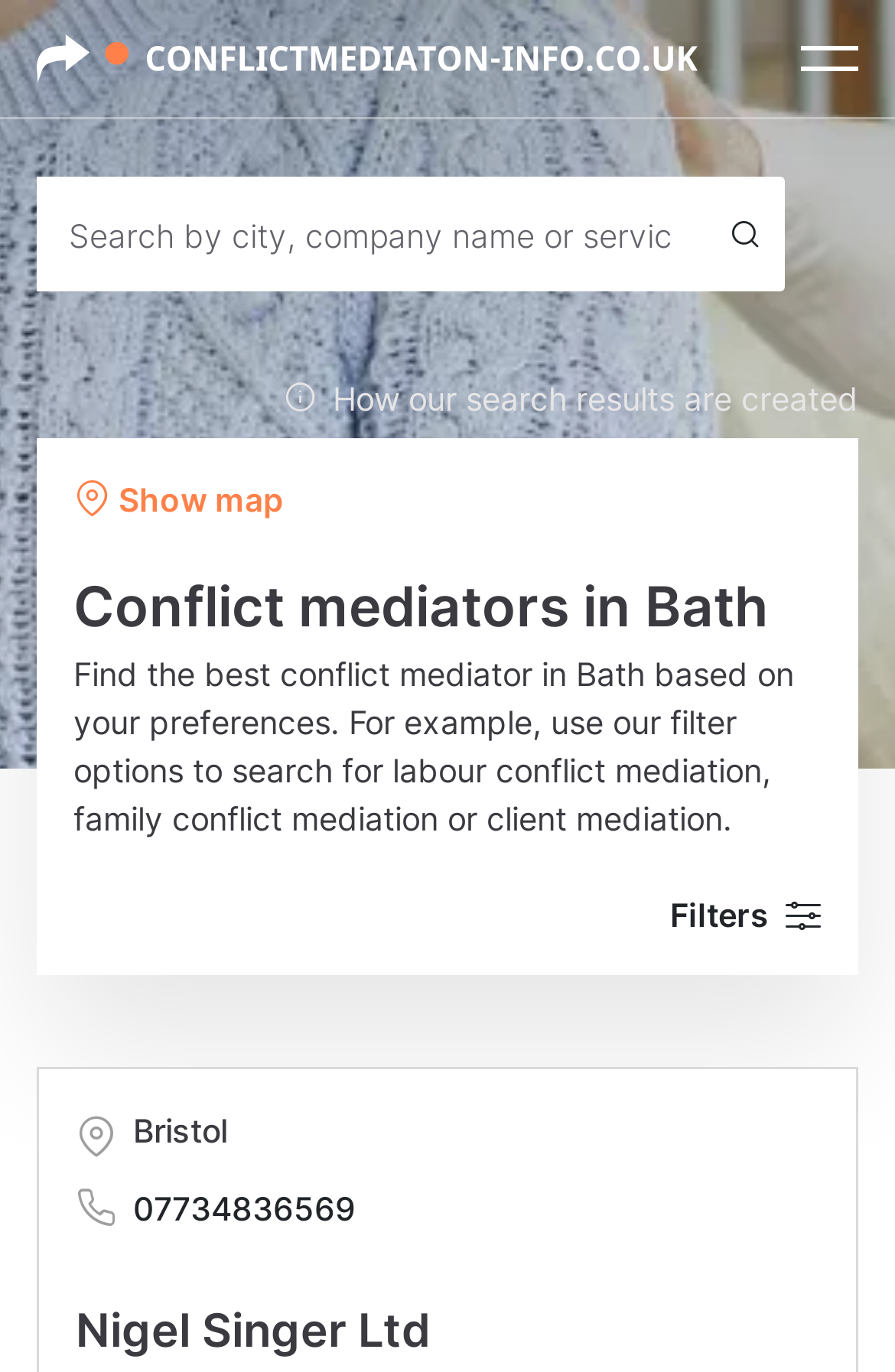Give a comprehensive overview of the webpage, including key elements.

The webpage is about finding conflict mediators in Bath. At the top left, there is a link. Next to it, on the top right, there is a button that is not expanded. Below the link, there is a search bar where users can input their search queries, accompanied by a search button with a magnifying glass icon. 

On the middle left, there is a button with an information icon that provides information on how the search results are created. Below it, there is a button to show a map. The main heading "Conflict mediators in Bath" is located in the middle of the page. 

Under the main heading, there is a paragraph of text that explains how to find the best conflict mediator based on user preferences, such as using filter options to search for labour conflict mediation, family conflict mediation, or client mediation. 

On the right side of the page, there is a button labeled "Filters" with a funnel icon. Below the paragraph, there are search results listed. The first result is a location, "Bristol", followed by a phone number with a phone icon. The first mediator's name, "Nigel Singer Ltd", is listed as a heading, with a link to the mediator's page below it.